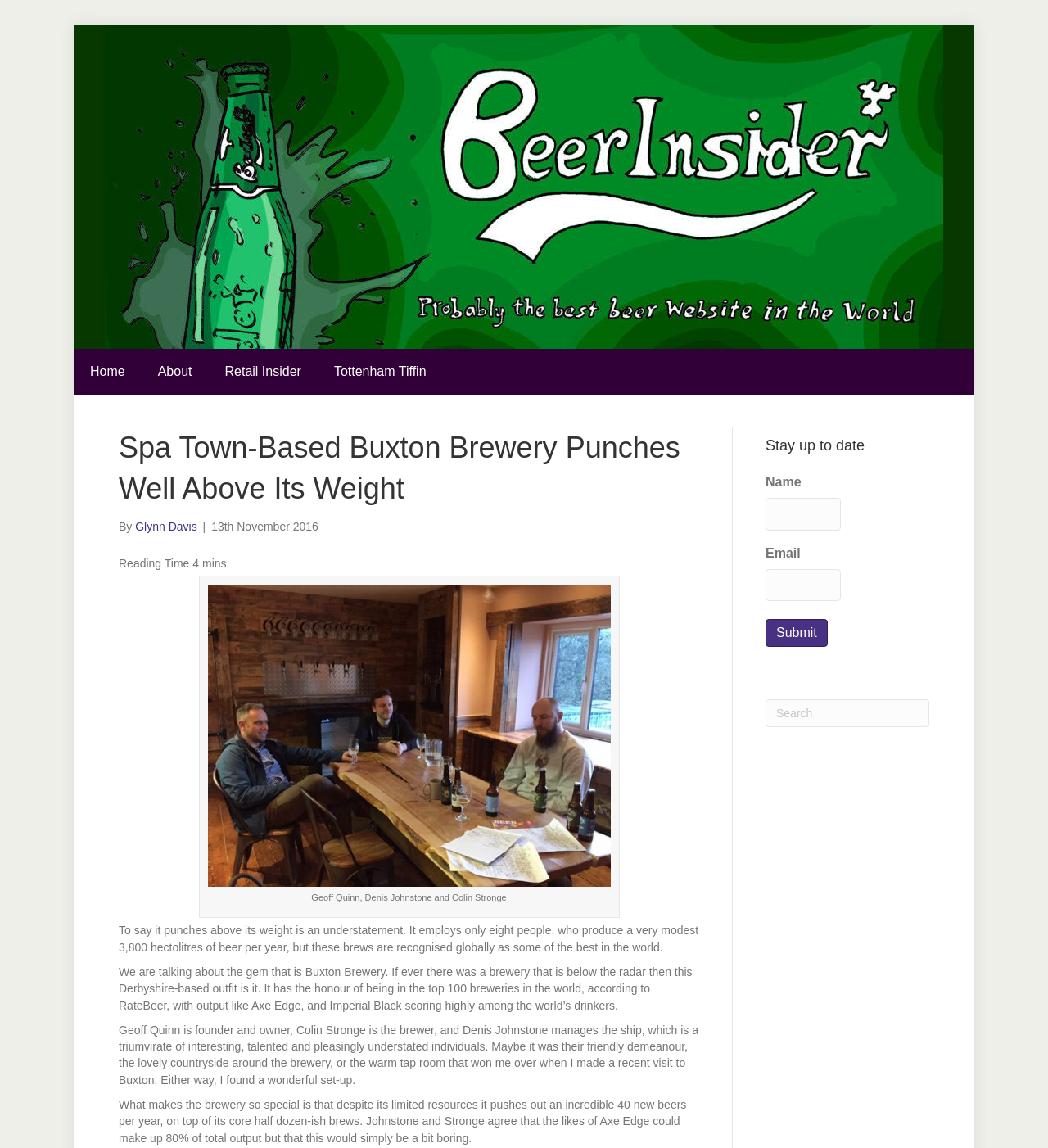Locate the primary headline on the webpage and provide its text.

Spa Town-Based Buxton Brewery Punches Well Above Its Weight